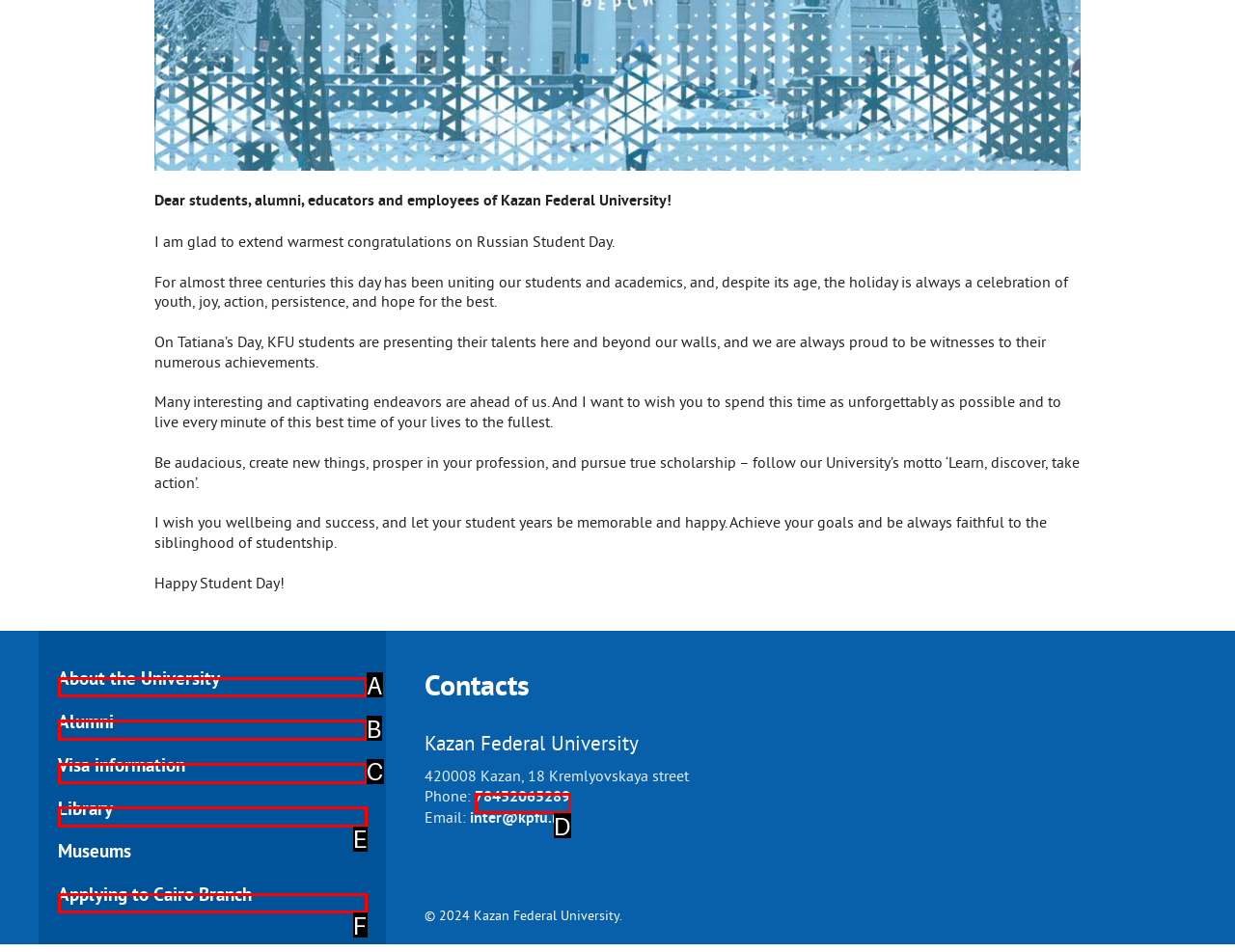Determine which HTML element matches the given description: Visa information. Provide the corresponding option's letter directly.

C